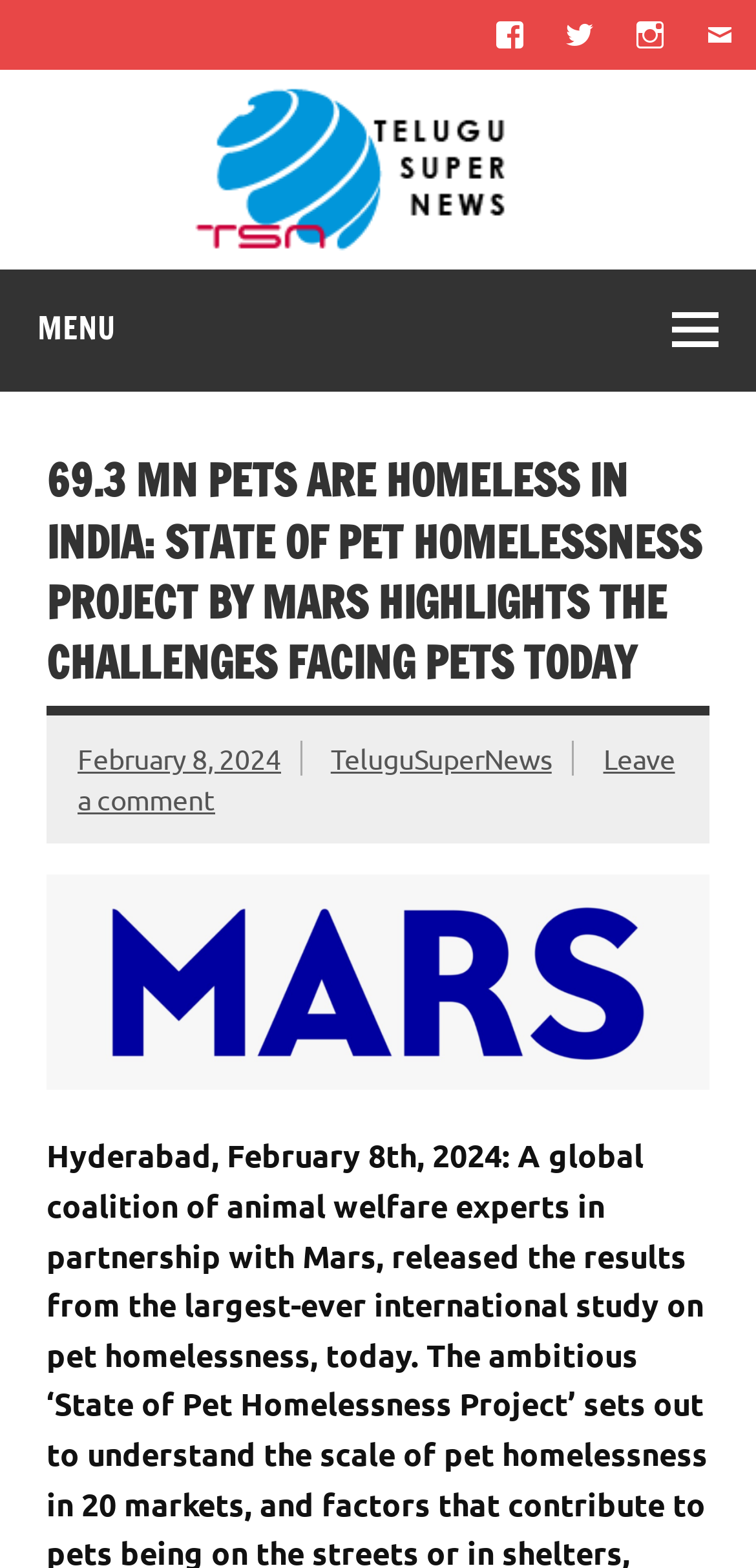Provide a brief response to the question using a single word or phrase: 
How many social media links are at the top?

4